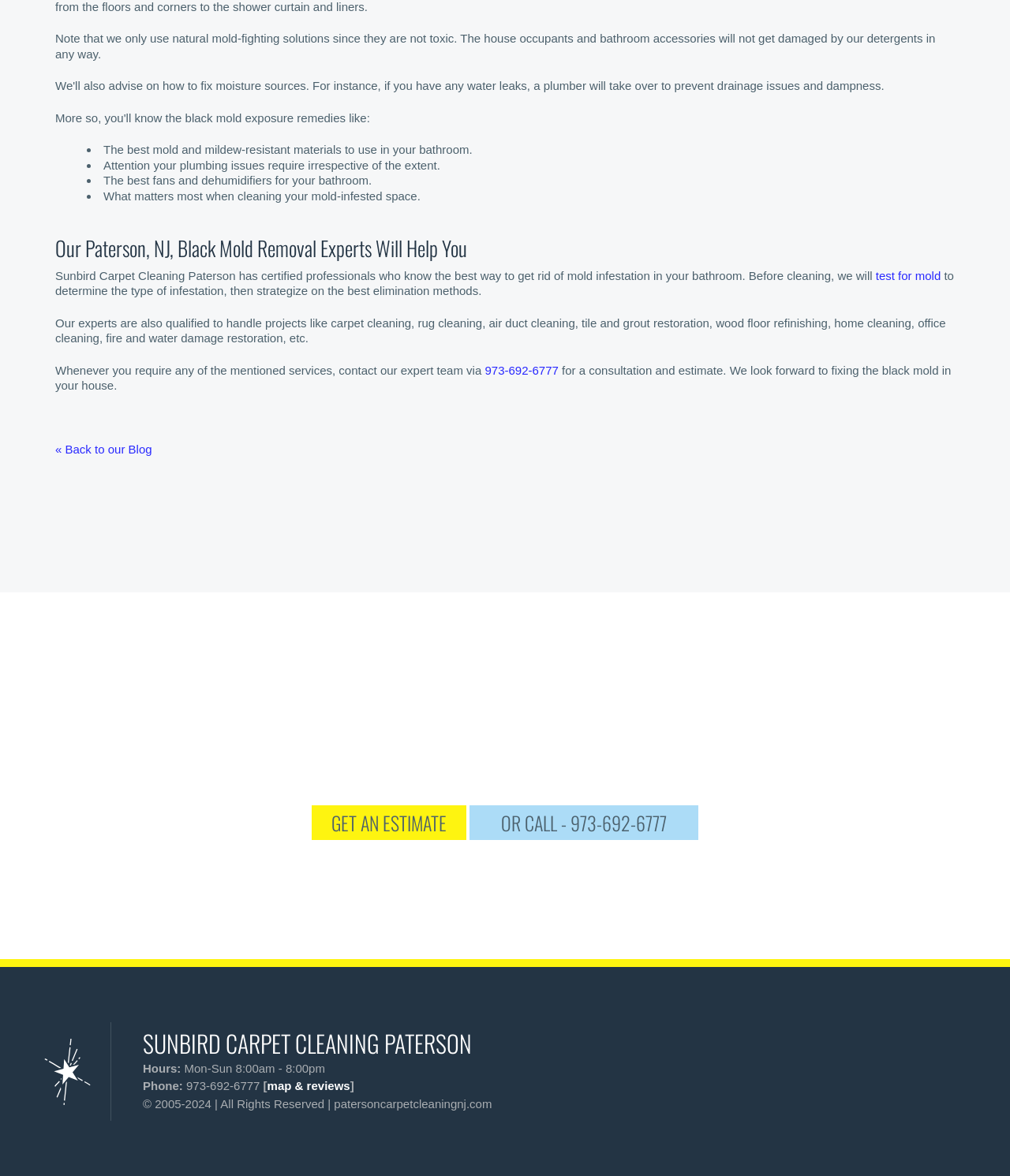Give a one-word or phrase response to the following question: What is the recommended action to take?

Call to schedule a cleaning session